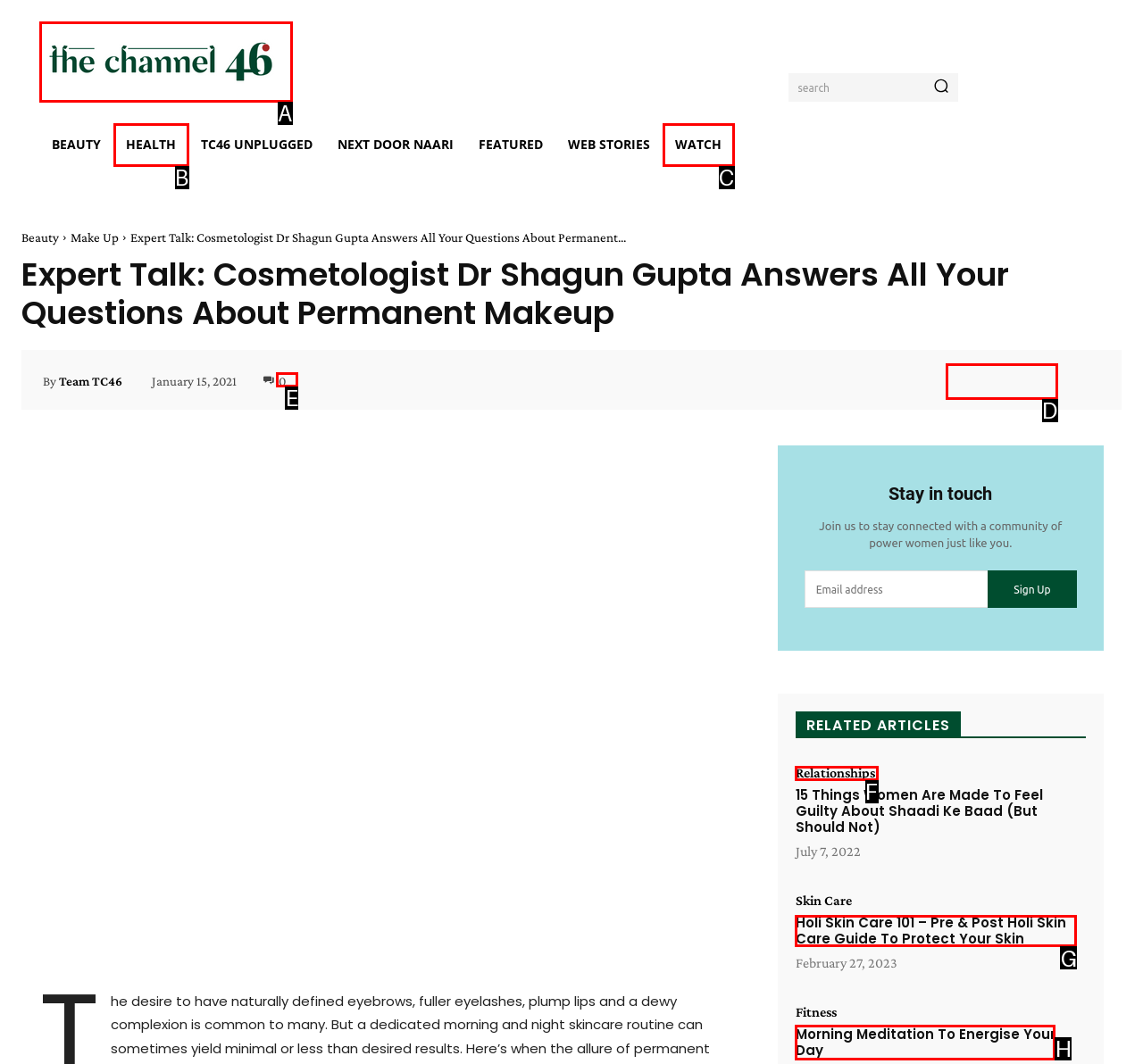Determine the HTML element to click for the instruction: Read the related article about Holi skin care.
Answer with the letter corresponding to the correct choice from the provided options.

G